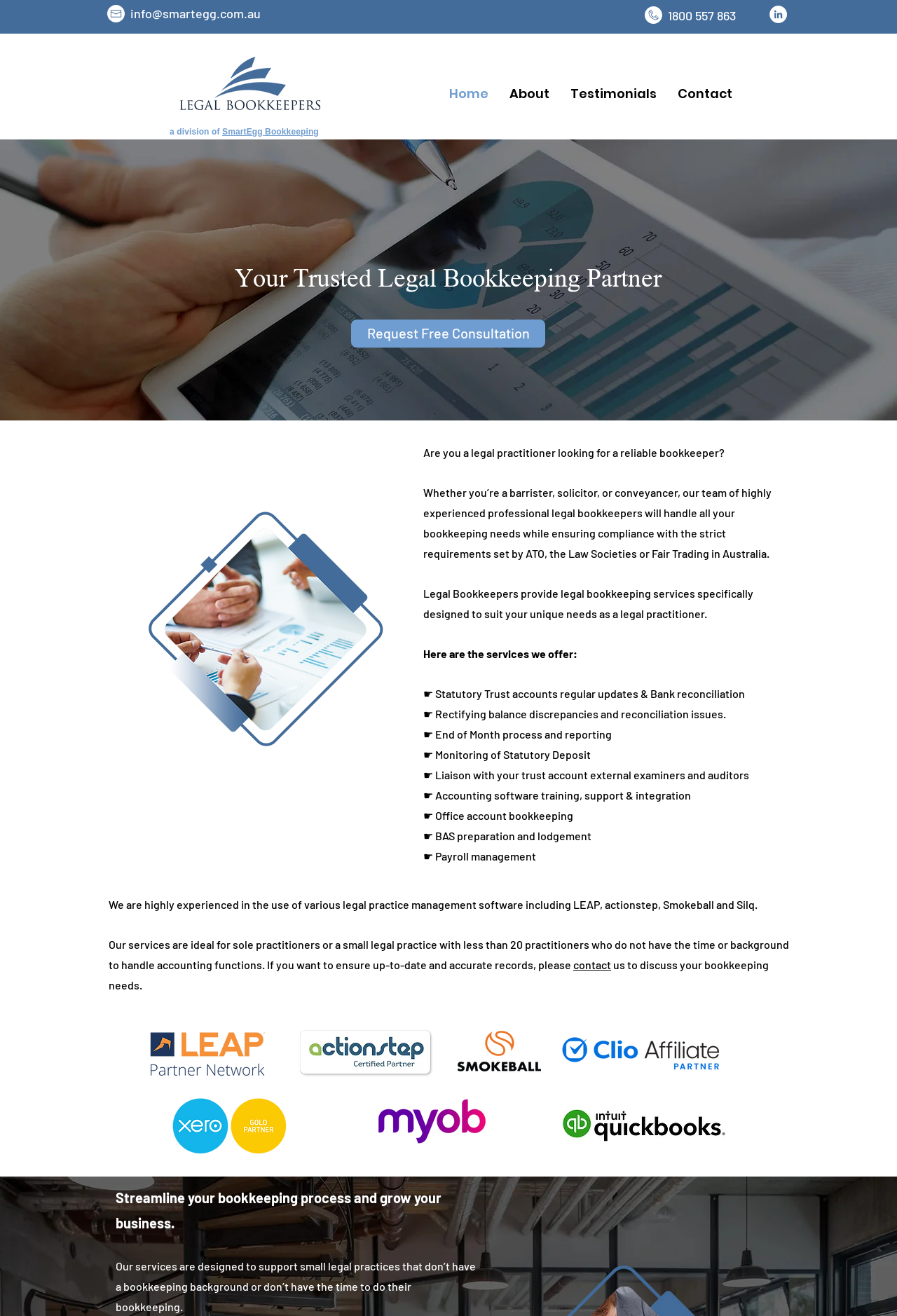What is the company's email address?
Using the image as a reference, give an elaborate response to the question.

The company's email address can be found at the top of the webpage, in the heading section, where it is written as 'info@smartegg.com.au'.